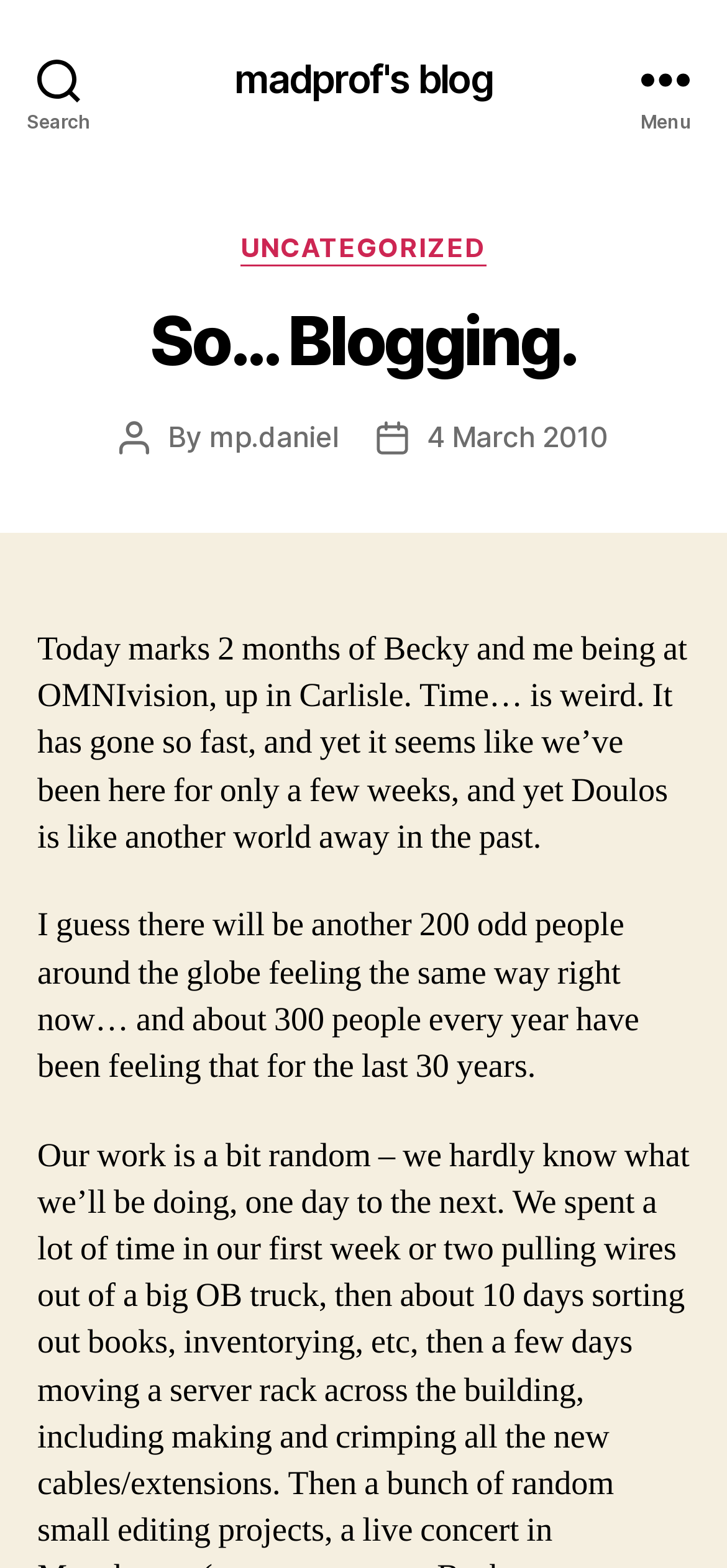How long have the author and Becky been at OMNIvision?
Relying on the image, give a concise answer in one word or a brief phrase.

2 months